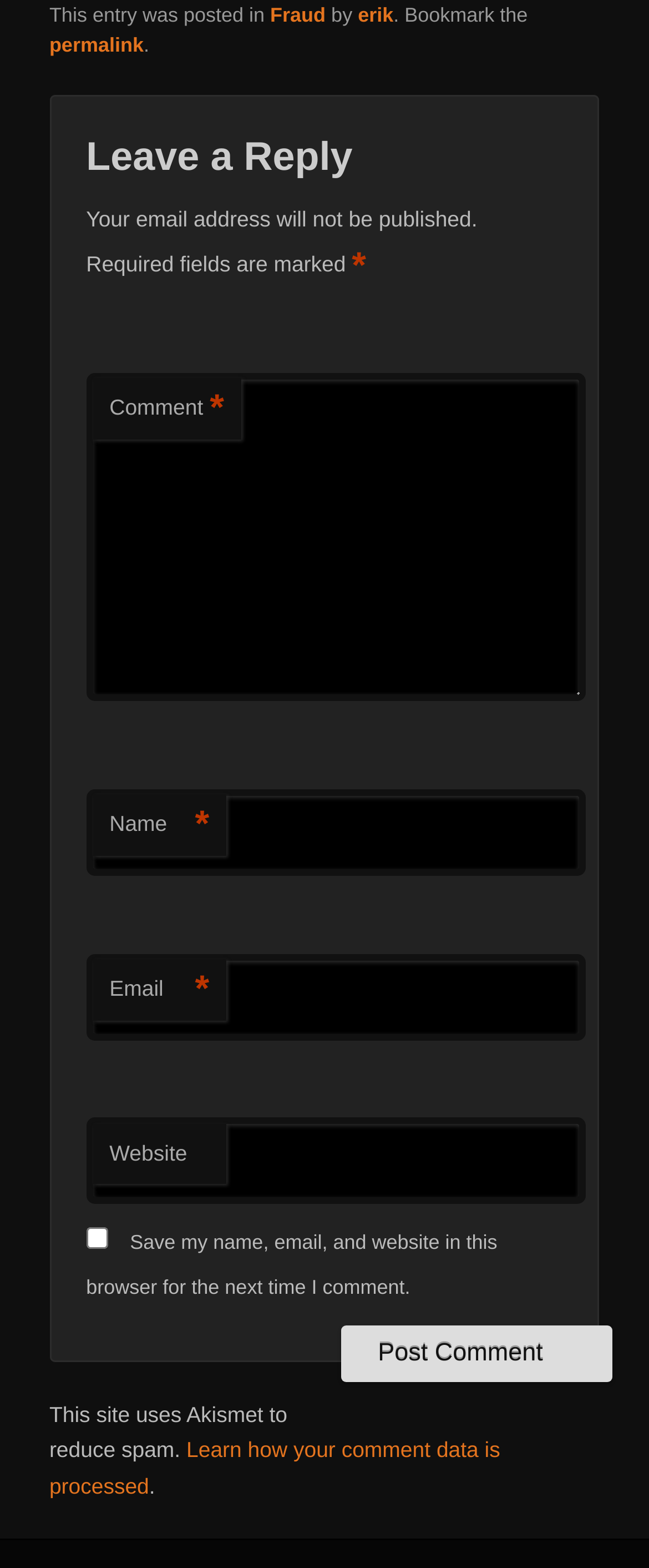Specify the bounding box coordinates of the region I need to click to perform the following instruction: "Enter a comment". The coordinates must be four float numbers in the range of 0 to 1, i.e., [left, top, right, bottom].

[0.133, 0.238, 0.902, 0.447]